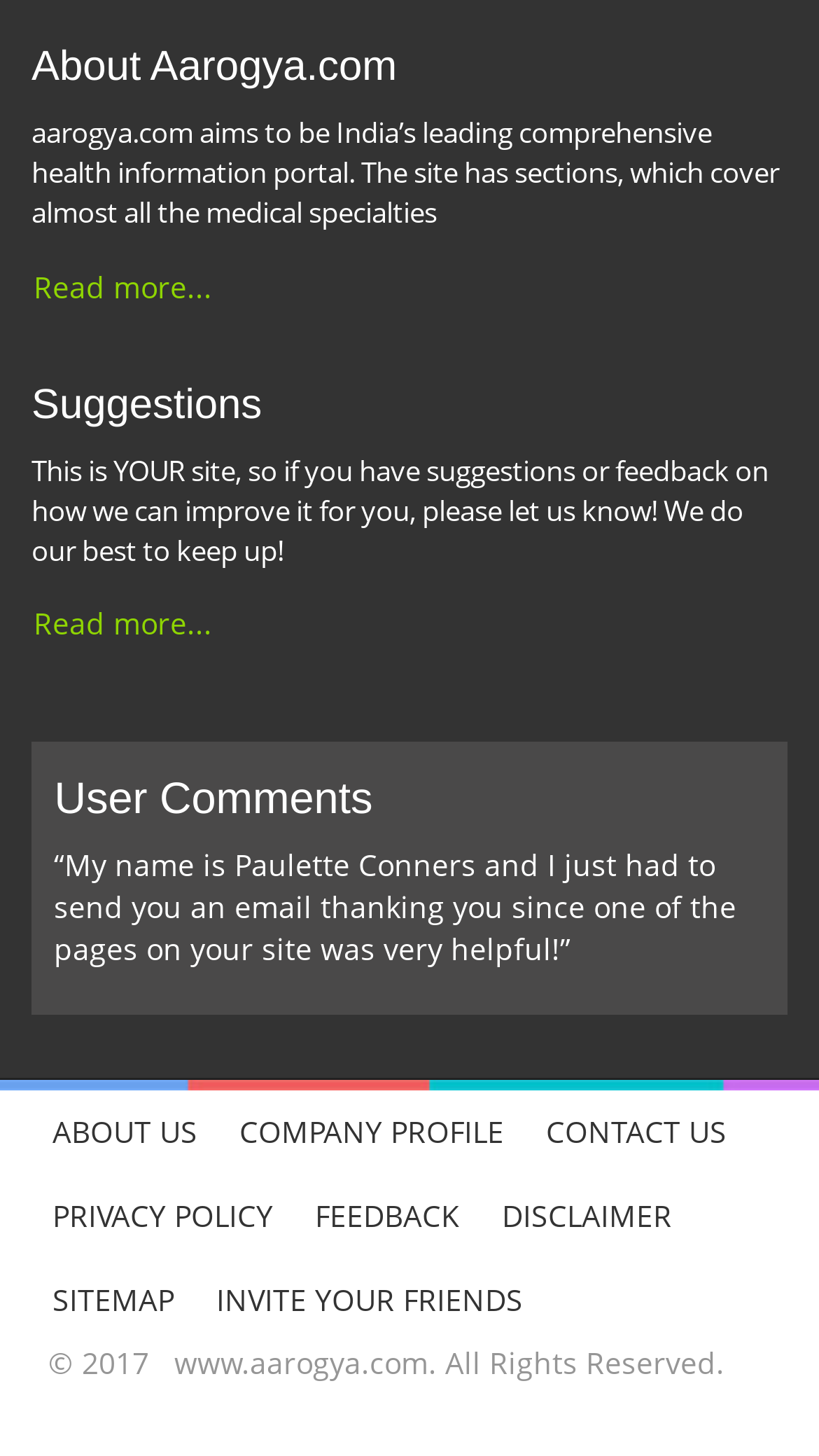Pinpoint the bounding box coordinates of the clickable element needed to complete the instruction: "Contact us". The coordinates should be provided as four float numbers between 0 and 1: [left, top, right, bottom].

[0.641, 0.749, 0.913, 0.807]